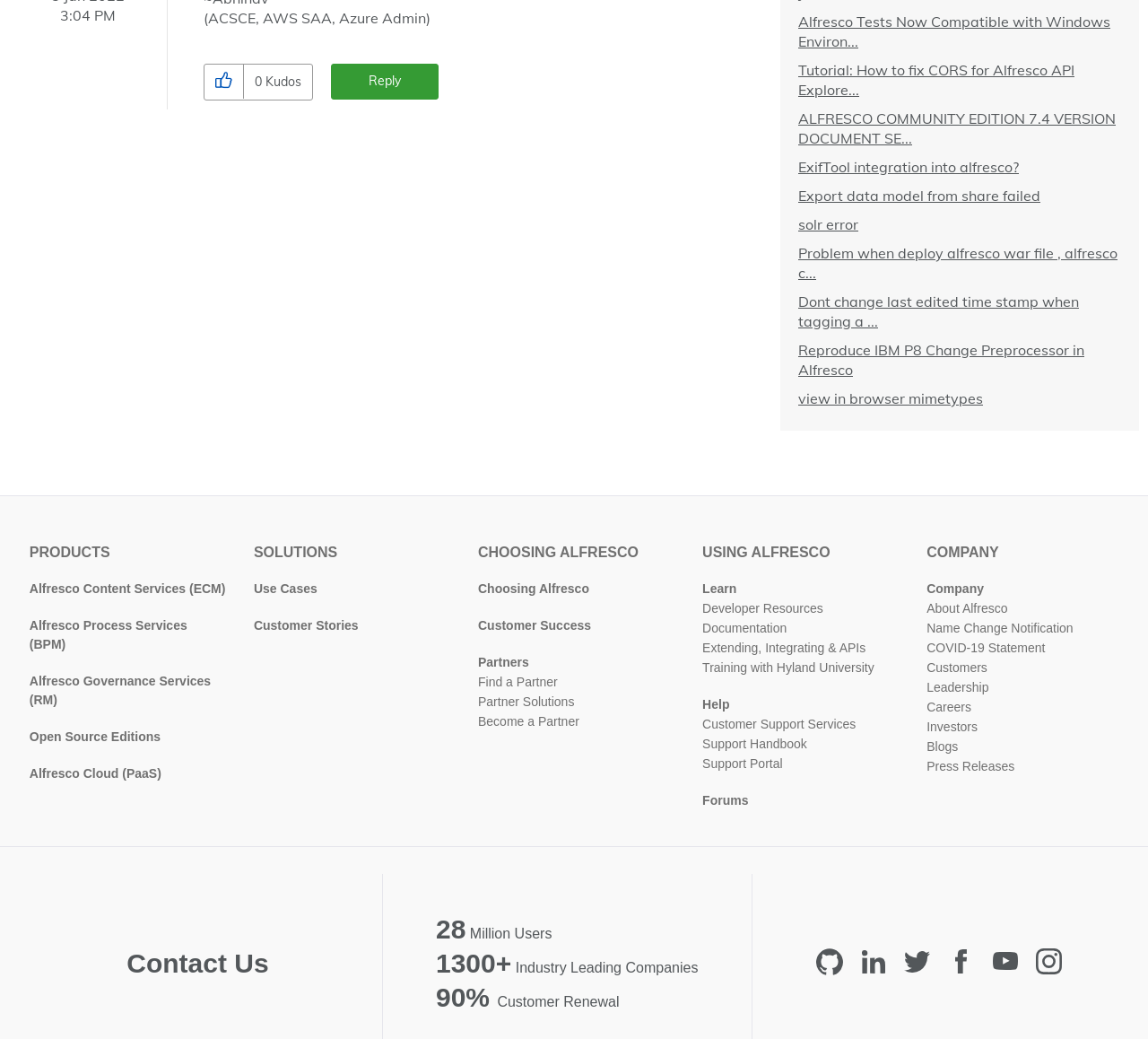Identify the bounding box coordinates for the region to click in order to carry out this instruction: "Reply to this post". Provide the coordinates using four float numbers between 0 and 1, formatted as [left, top, right, bottom].

[0.288, 0.062, 0.382, 0.096]